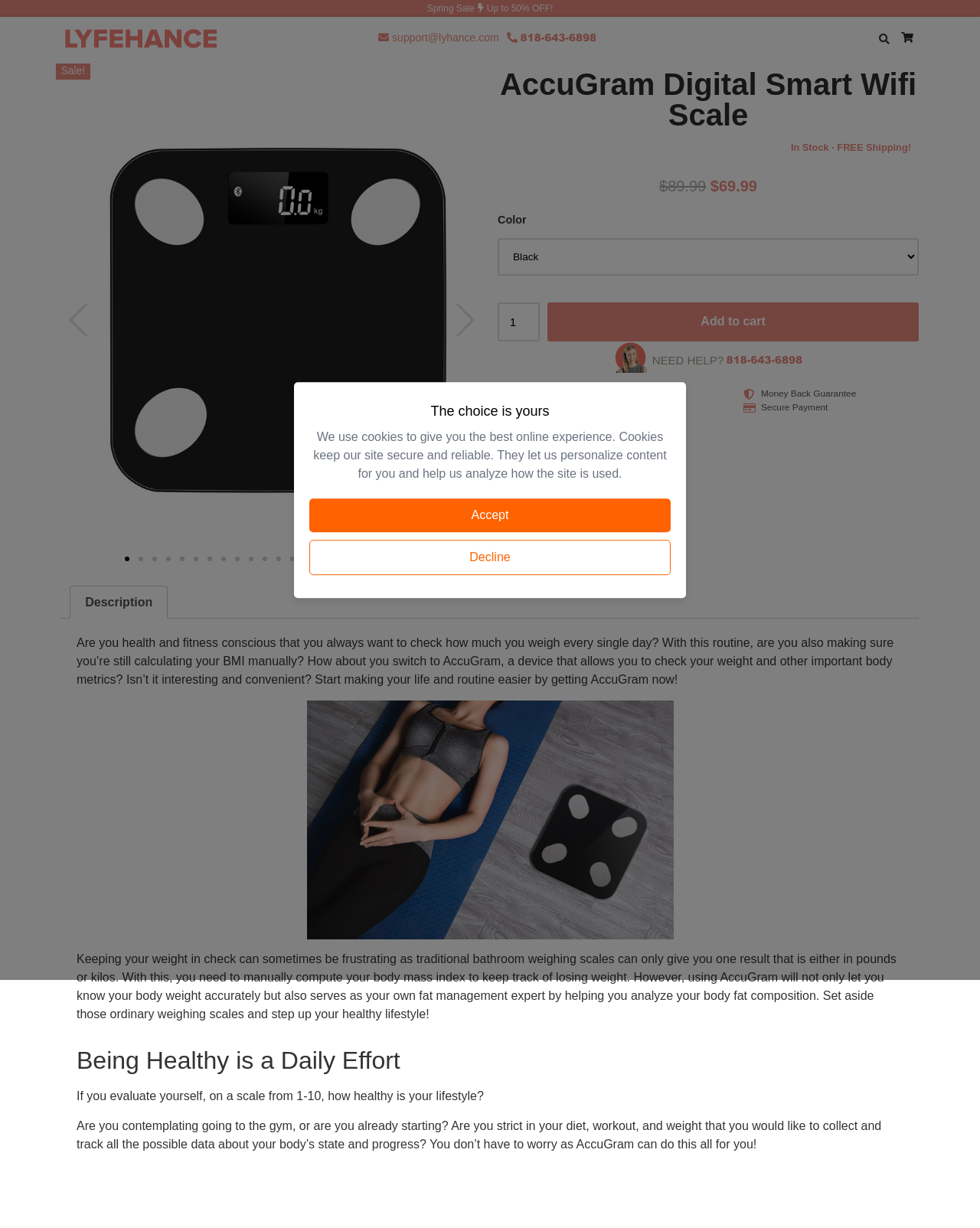What is the minimum quantity of the product that can be purchased?
Please answer the question with as much detail as possible using the screenshot.

I found the answer by looking at the spinbutton element with the valuemin attribute set to 1, which is located near the 'Add to cart' button.